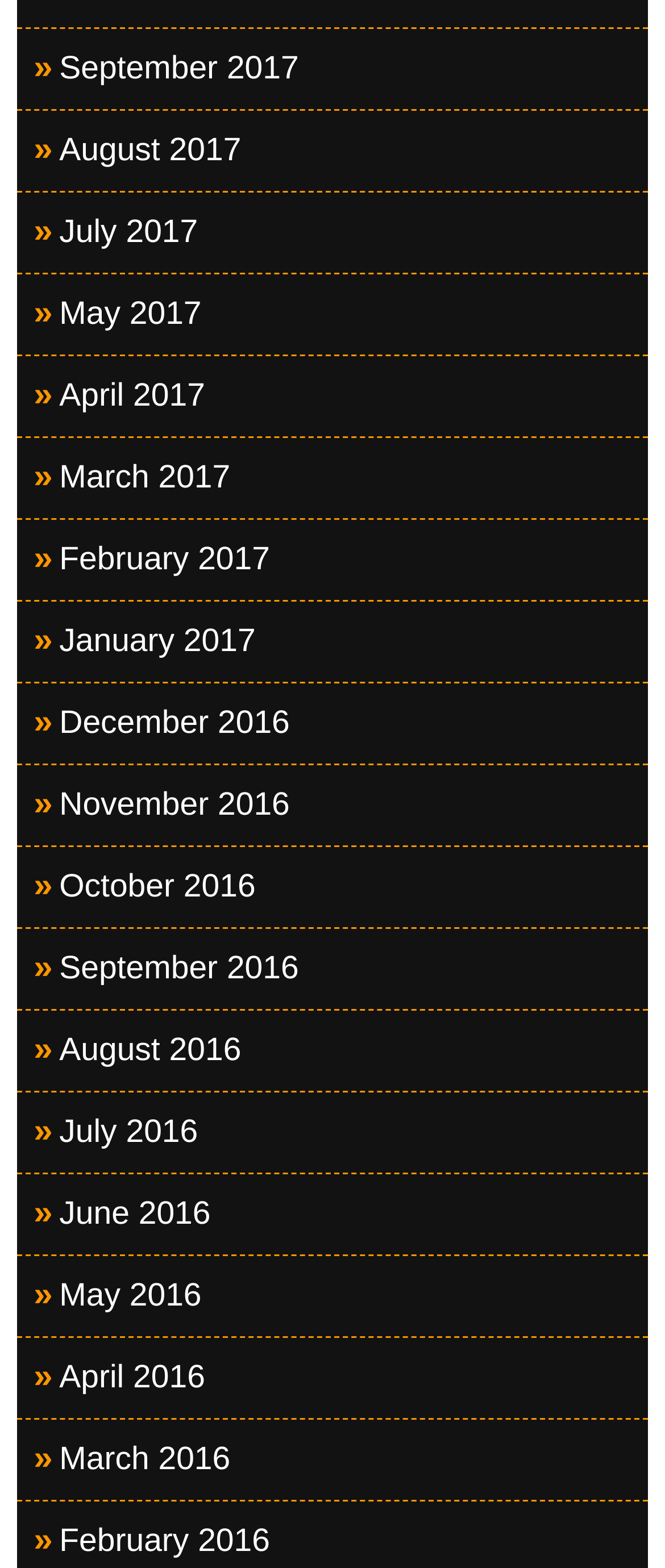Please determine the bounding box coordinates of the element to click in order to execute the following instruction: "view August 2016 archives". The coordinates should be four float numbers between 0 and 1, specified as [left, top, right, bottom].

[0.025, 0.644, 0.975, 0.695]